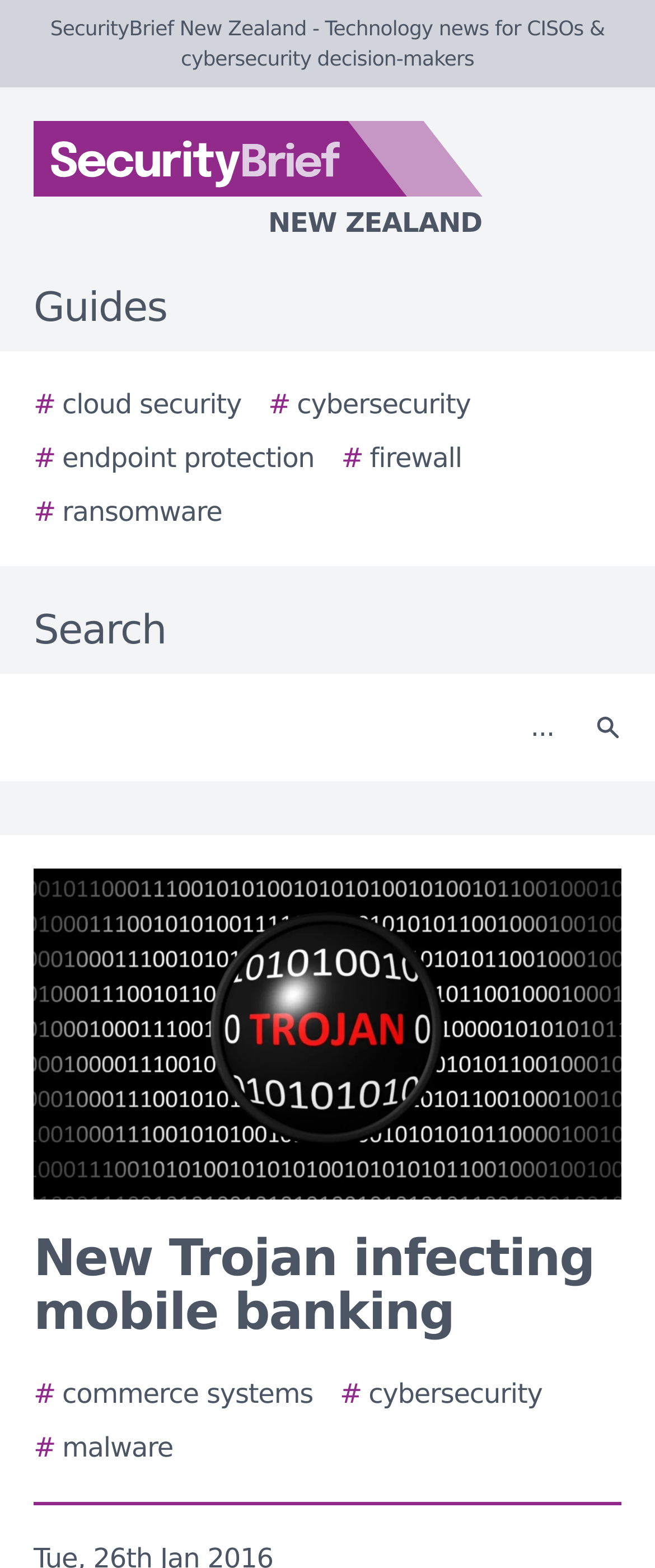What is the topic of the current article?
Please respond to the question thoroughly and include all relevant details.

The topic of the current article can be found in the heading, which reads 'New Trojan infecting mobile banking'. This heading is prominent on the webpage, indicating that it is the main topic of the article.